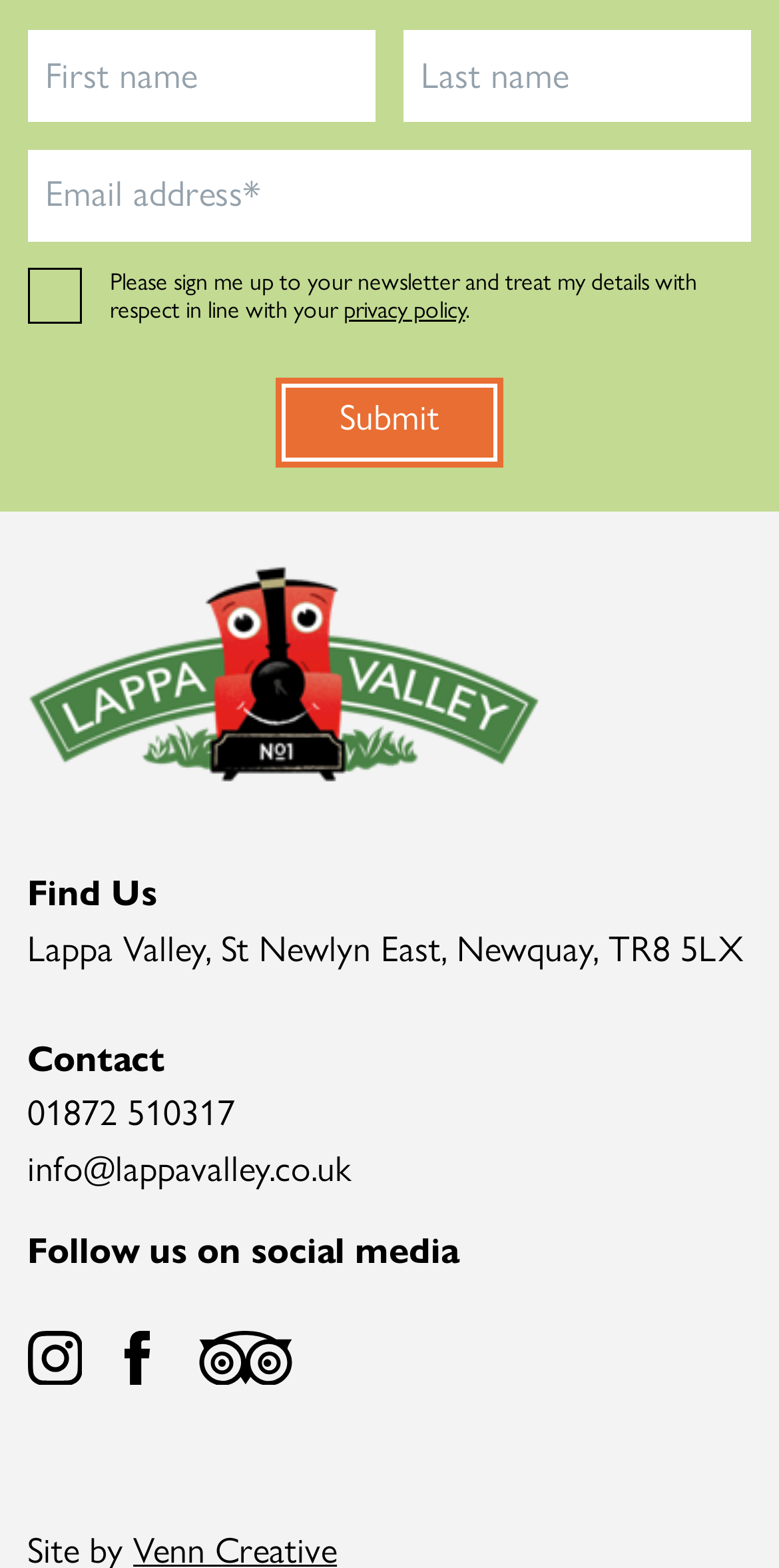Specify the bounding box coordinates of the region I need to click to perform the following instruction: "Click the Submit button". The coordinates must be four float numbers in the range of 0 to 1, i.e., [left, top, right, bottom].

[0.366, 0.248, 0.634, 0.291]